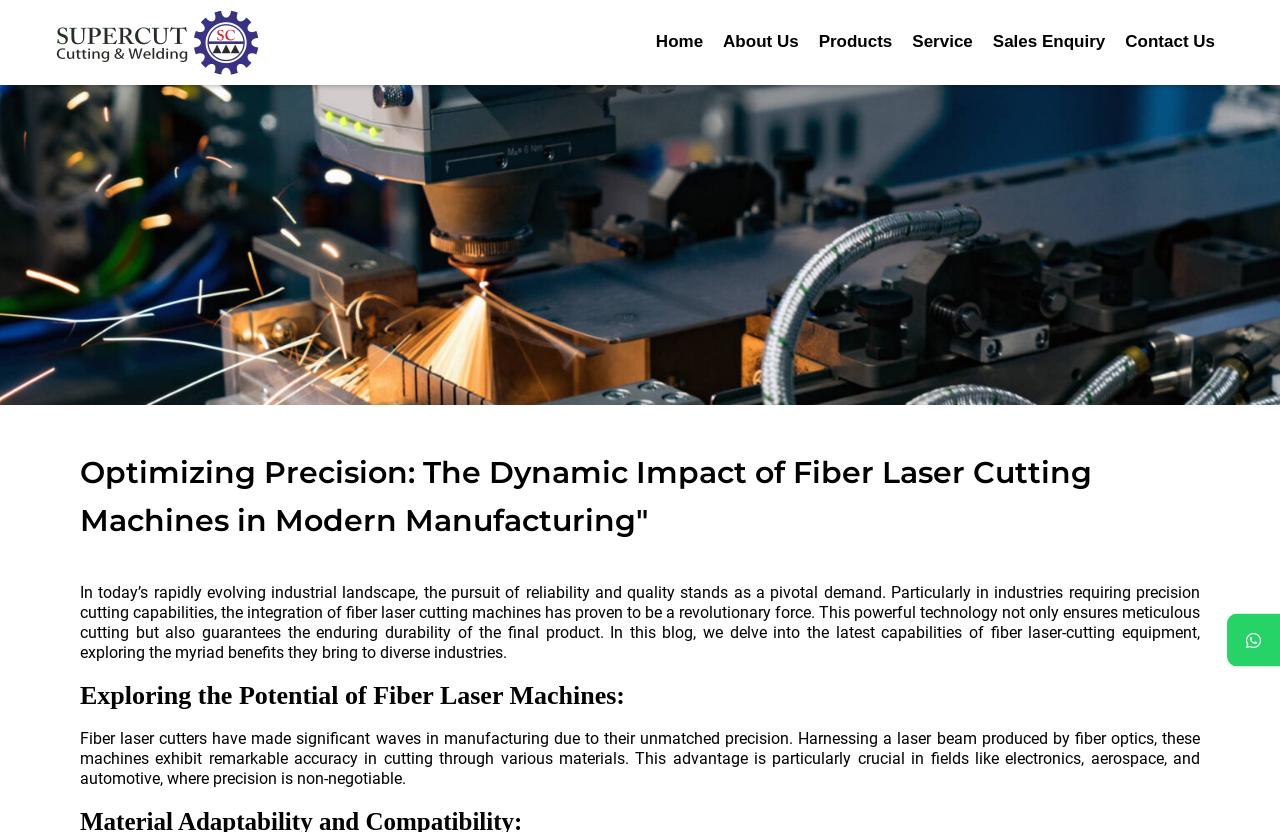Bounding box coordinates are specified in the format (top-left x, top-left y, bottom-right x, bottom-right y). All values are floating point numbers bounded between 0 and 1. Please provide the bounding box coordinate of the region this sentence describes: alt="Supercut Welding Industries"

[0.043, 0.04, 0.203, 0.059]